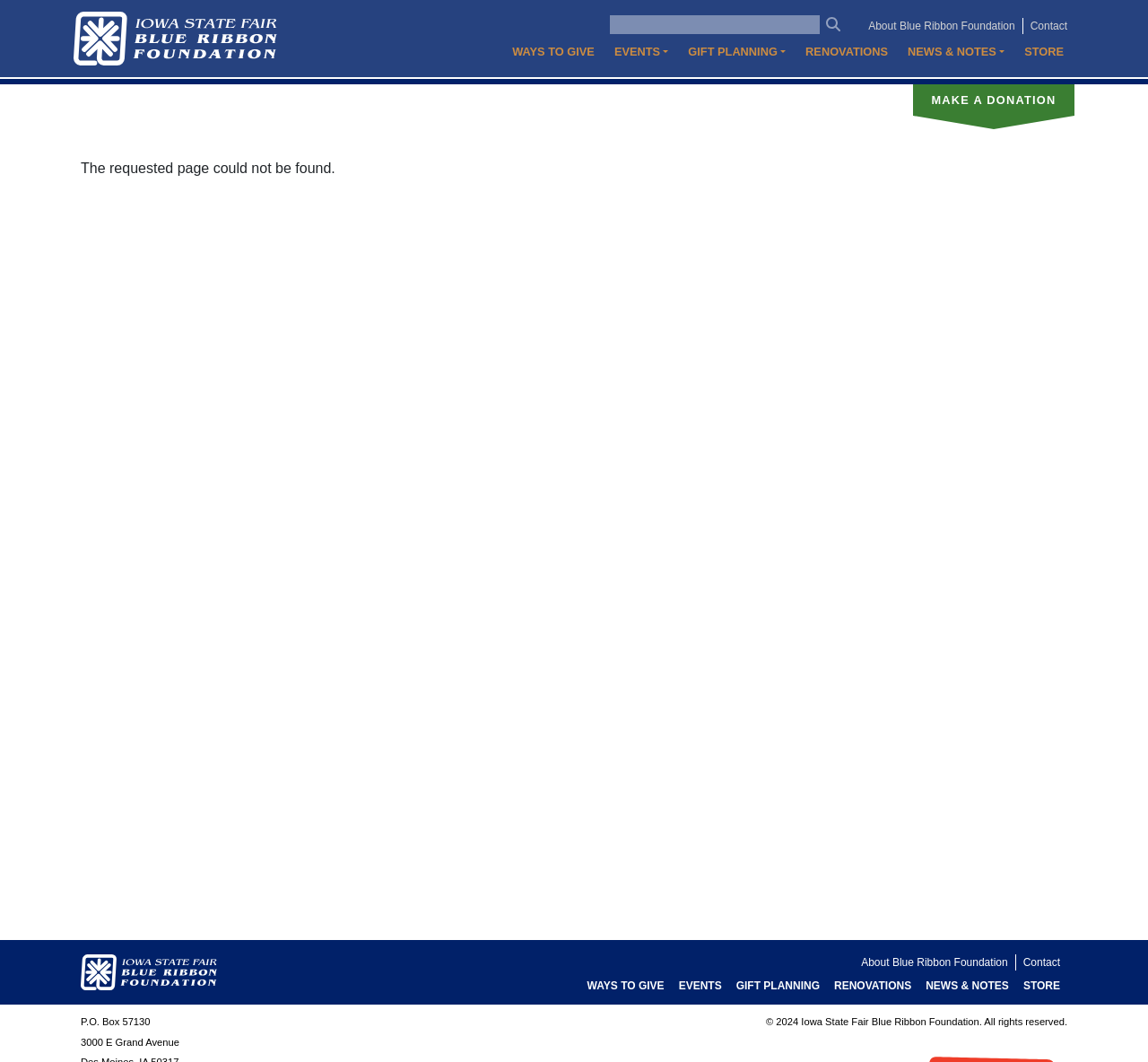Elaborate on the information and visuals displayed on the webpage.

The webpage is a "Page not found" error page from the Blue Ribbon Foundation. At the top left, there is a link to the "Home" page, accompanied by a small image. Next to it, there is a search bar with a "Search" button. On the top right, there is a user account menu with links to "About Blue Ribbon Foundation" and "Contact".

Below the top navigation, there is a main navigation menu with links to various sections, including "WAYS TO GIVE", "EVENTS", "GIFT PLANNING", "RENOVATIONS", "NEWS & NOTES", and "STORE". Some of these links are buttons that can be expanded.

The main content of the page is a message stating "The requested page could not be found." Below this message, there is a link to the "Home" page again, accompanied by a small image. On the bottom left, there is a user account menu with links to "About Blue Ribbon Foundation" and "Contact", and a main navigation menu with the same links as above.

At the very bottom of the page, there is a footer section with the organization's address and a copyright notice.